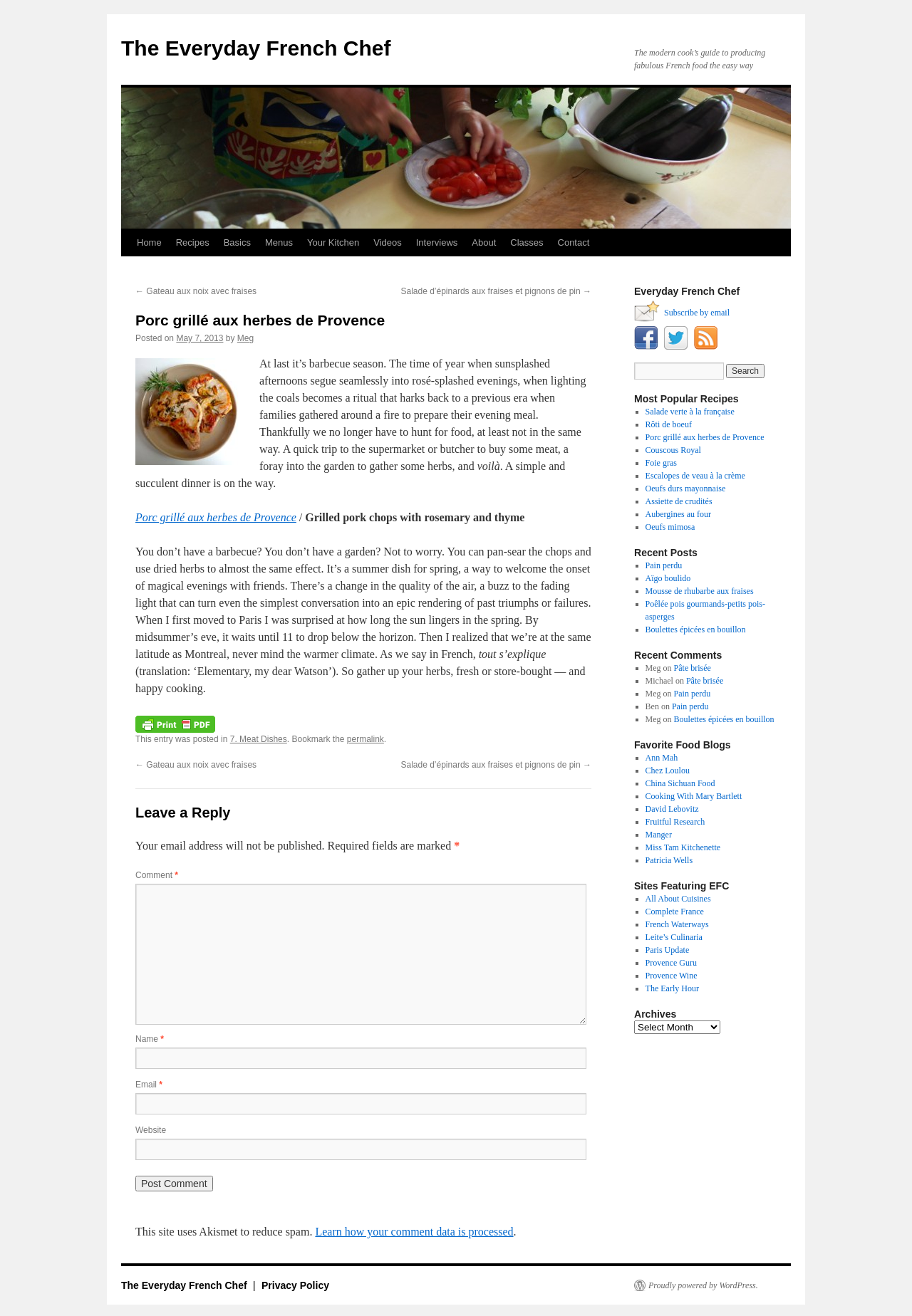Find the primary header on the webpage and provide its text.

Porc grillé aux herbes de Provence